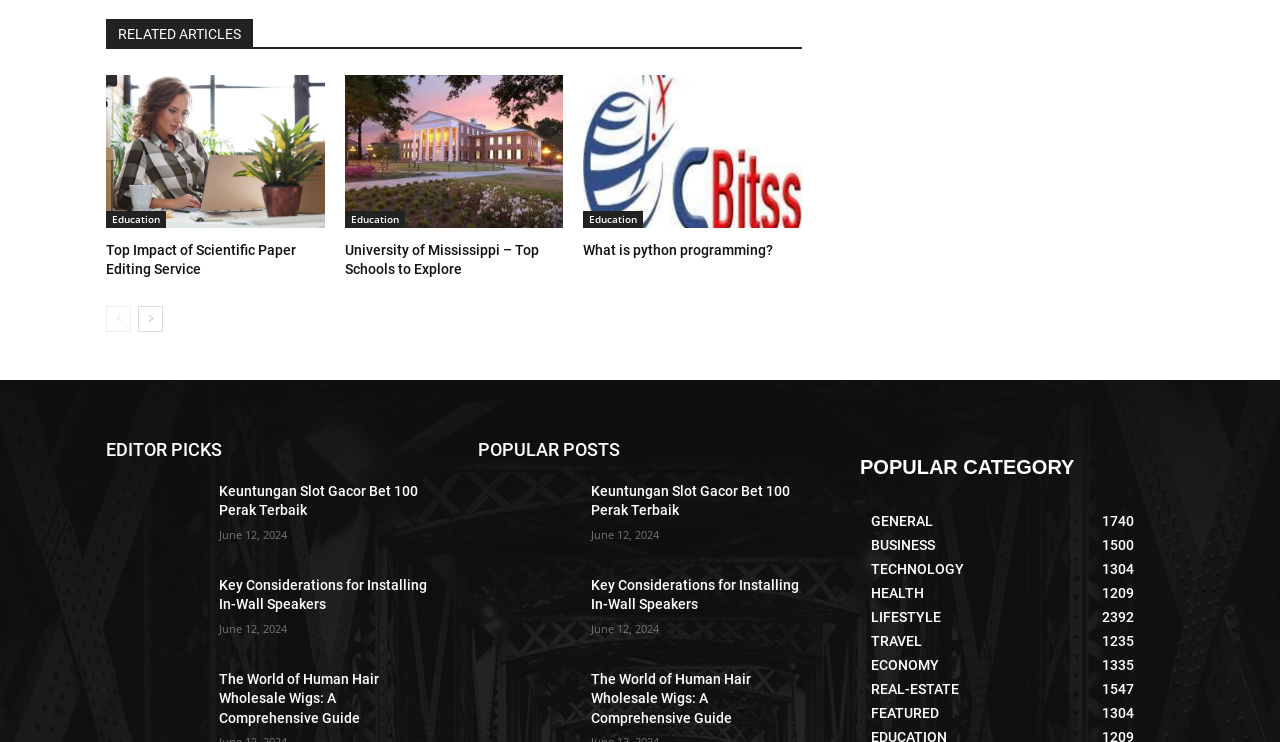Based on the image, please elaborate on the answer to the following question:
What is the title of the section that contains the article 'University of Mississippi – Top Schools to Explore'?

The article 'University of Mississippi – Top Schools to Explore' is listed under the section titled 'RELATED ARTICLES'.